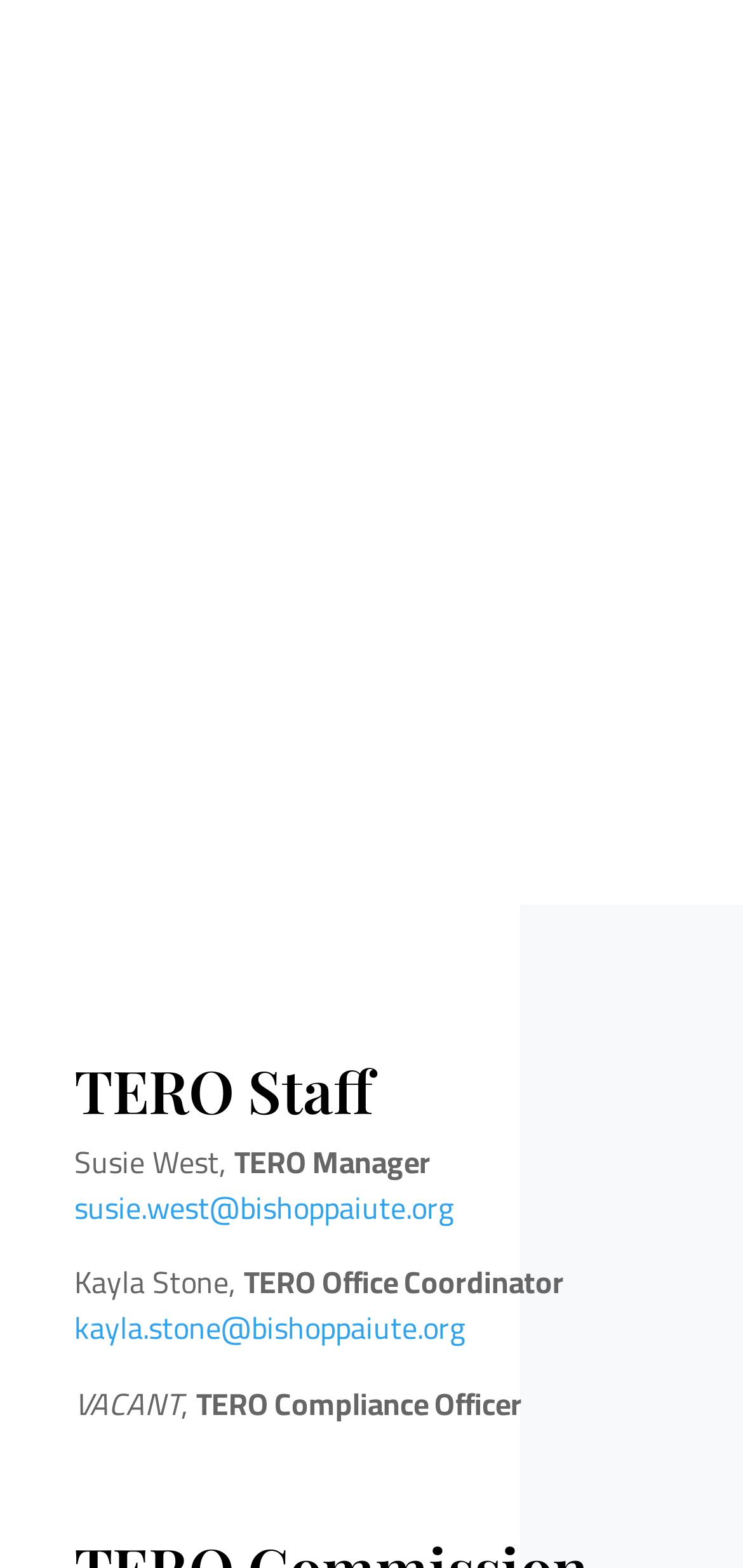How can a complaint be submitted?
Look at the image and provide a detailed response to the question.

The webpage instructs that if an employee decides to file a complaint, they should either mail or email it to the TERO Manager, and not fax it.